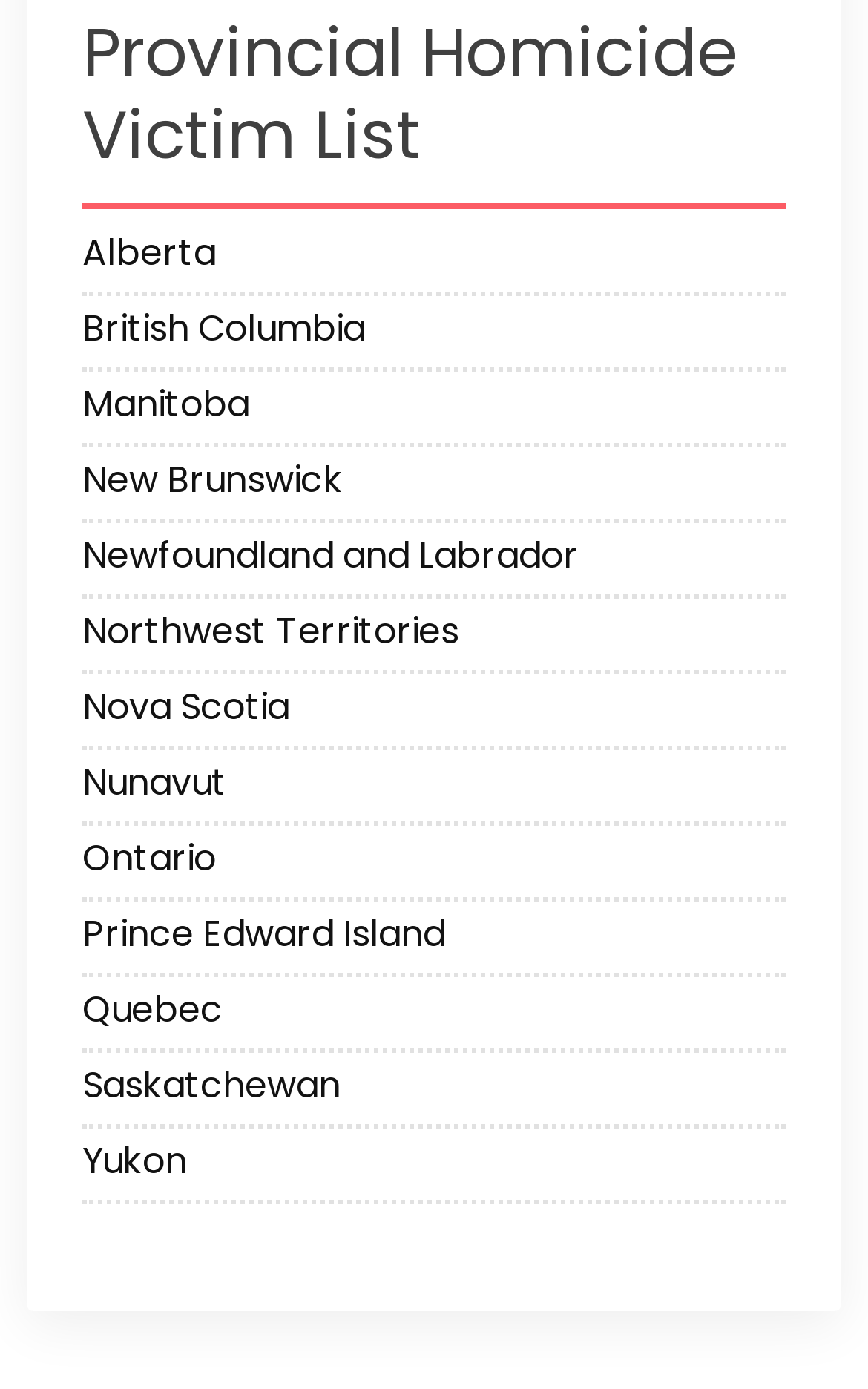Is Quebec listed?
Look at the webpage screenshot and answer the question with a detailed explanation.

To find out if Quebec is listed, we can look at the links provided on the webpage. One of the links is 'Quebec', which indicates that it is indeed listed.